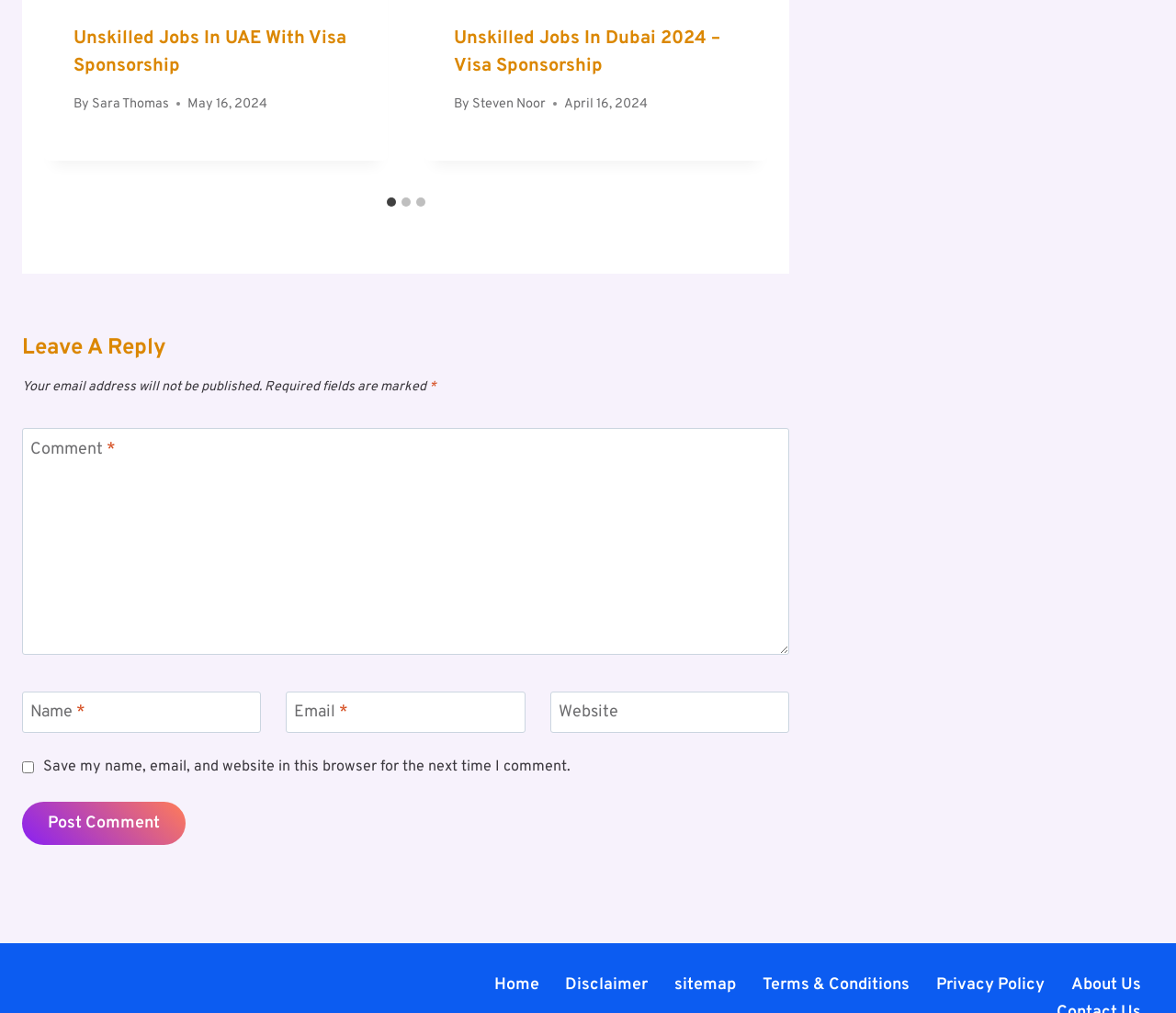Using the given description, provide the bounding box coordinates formatted as (top-left x, top-left y, bottom-right x, bottom-right y), with all values being floating point numbers between 0 and 1. Description: parent_node: Website aria-label="Website" name="url" placeholder="https://www.example.com"

[0.468, 0.682, 0.671, 0.723]